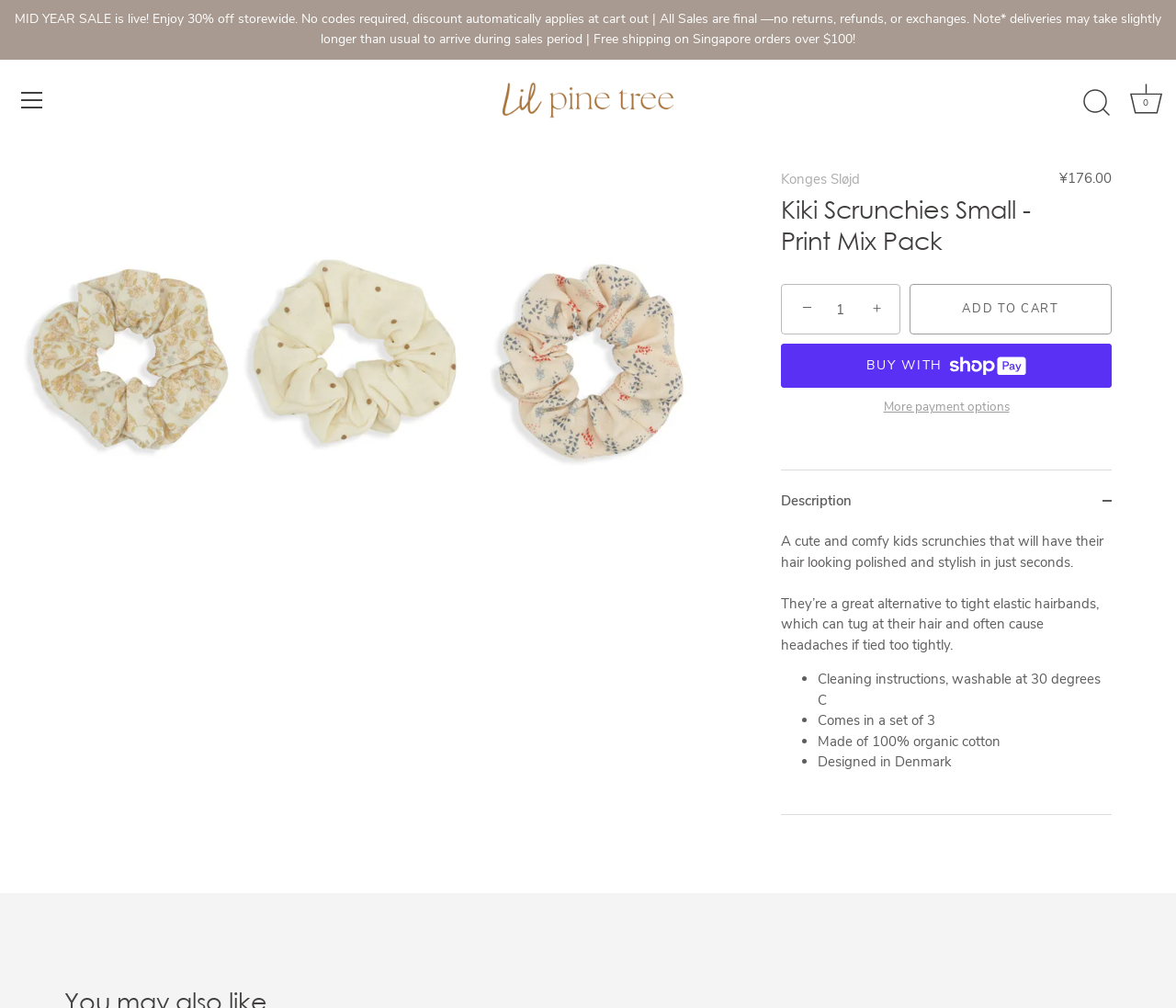Respond to the question below with a single word or phrase: What is the discount percentage for the mid-year sale?

30%